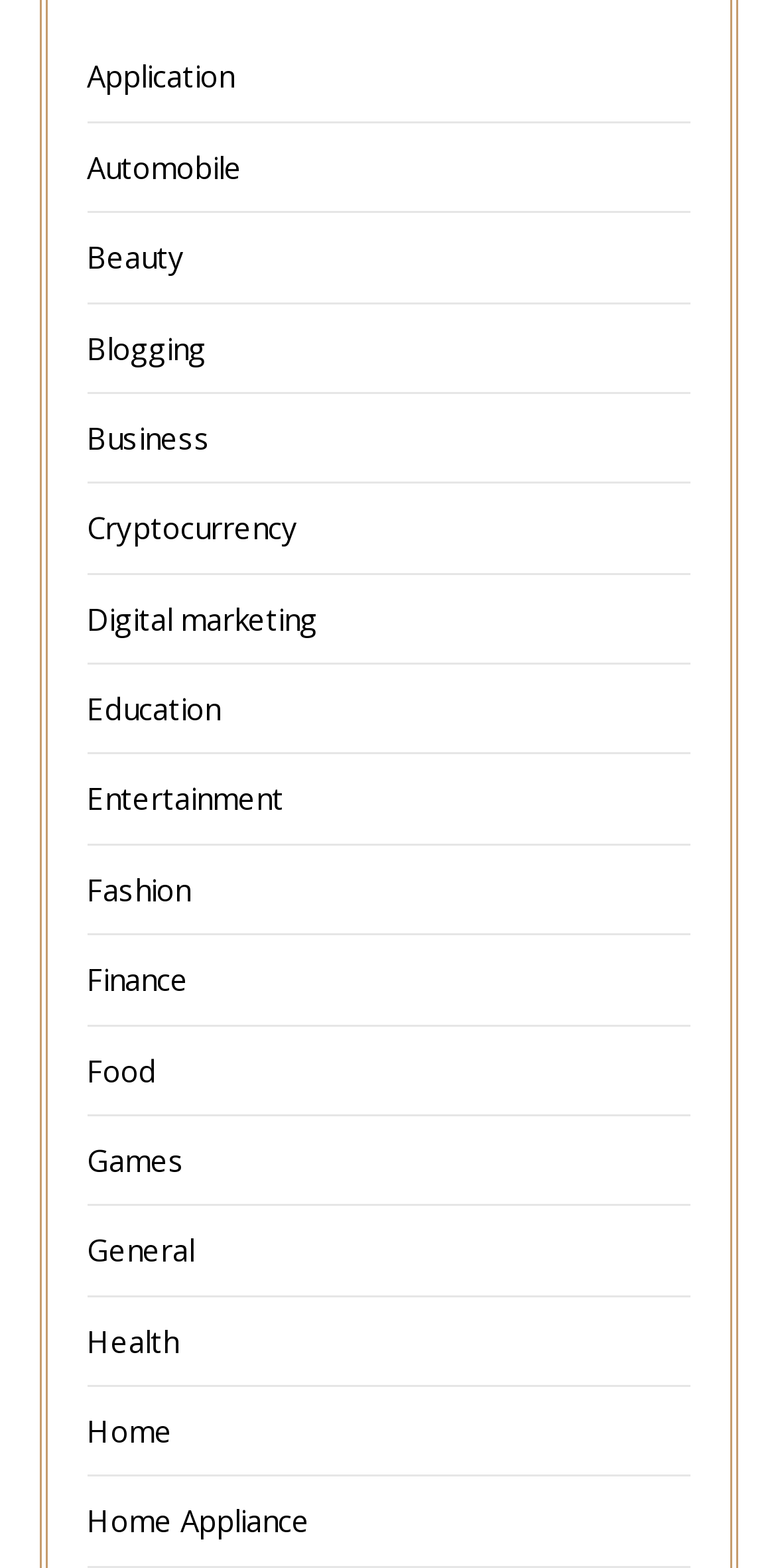Answer the question below using just one word or a short phrase: 
Are there any categories related to food?

Yes